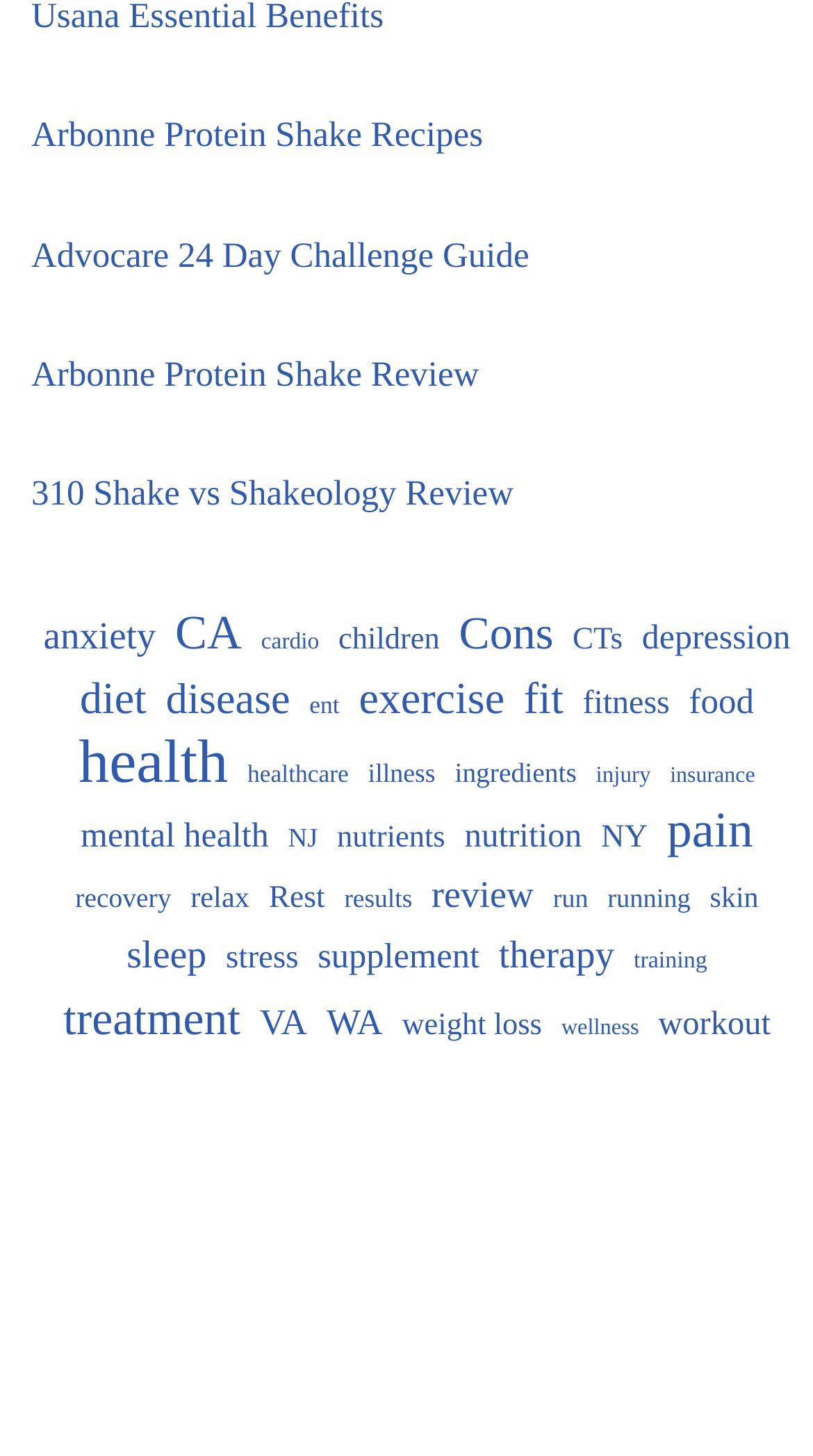How many items are related to 'health'?
Provide a one-word or short-phrase answer based on the image.

2,599